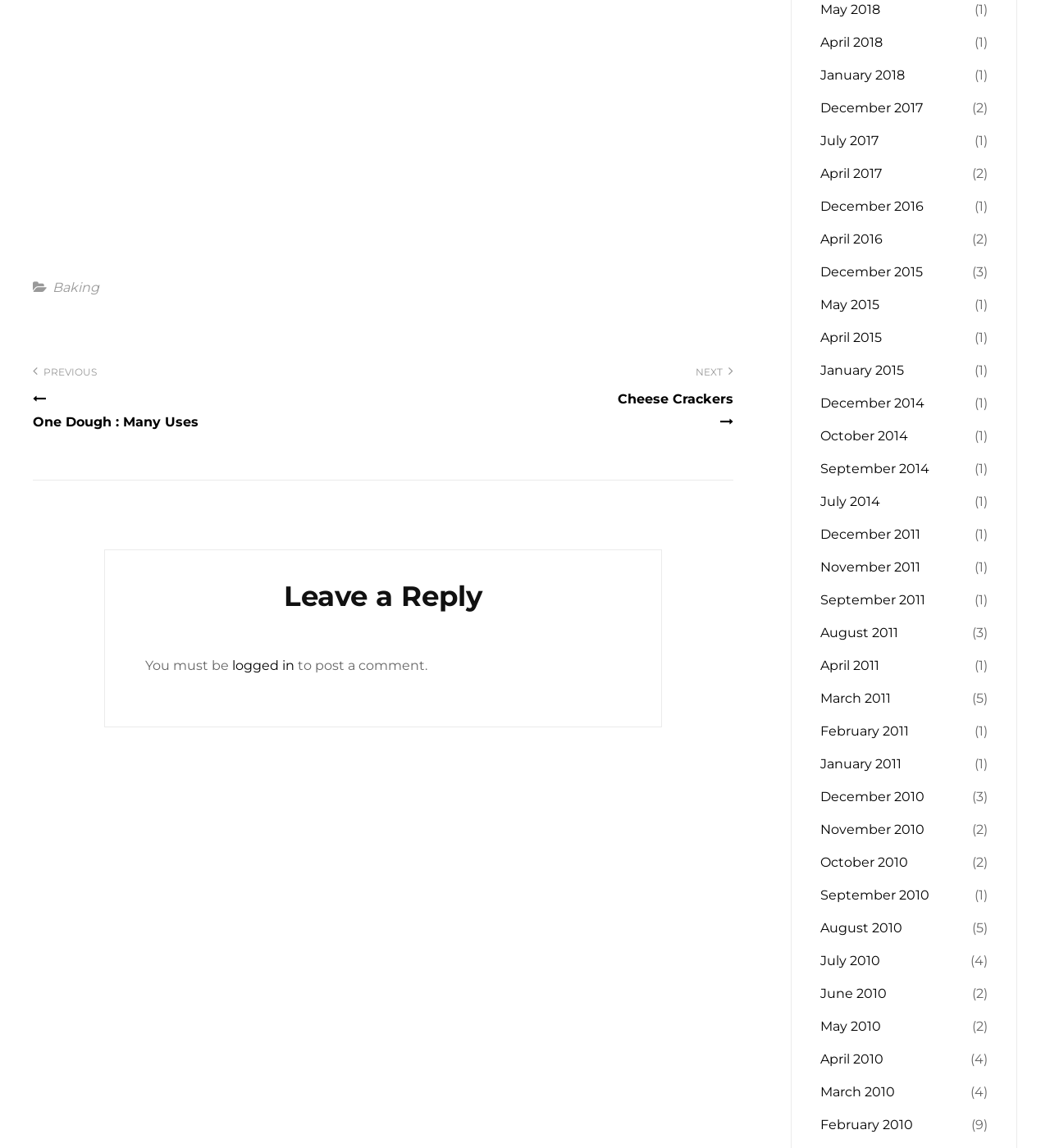Please identify the bounding box coordinates of the element's region that should be clicked to execute the following instruction: "Click on the 'April 2018' link". The bounding box coordinates must be four float numbers between 0 and 1, i.e., [left, top, right, bottom].

[0.782, 0.027, 0.841, 0.047]